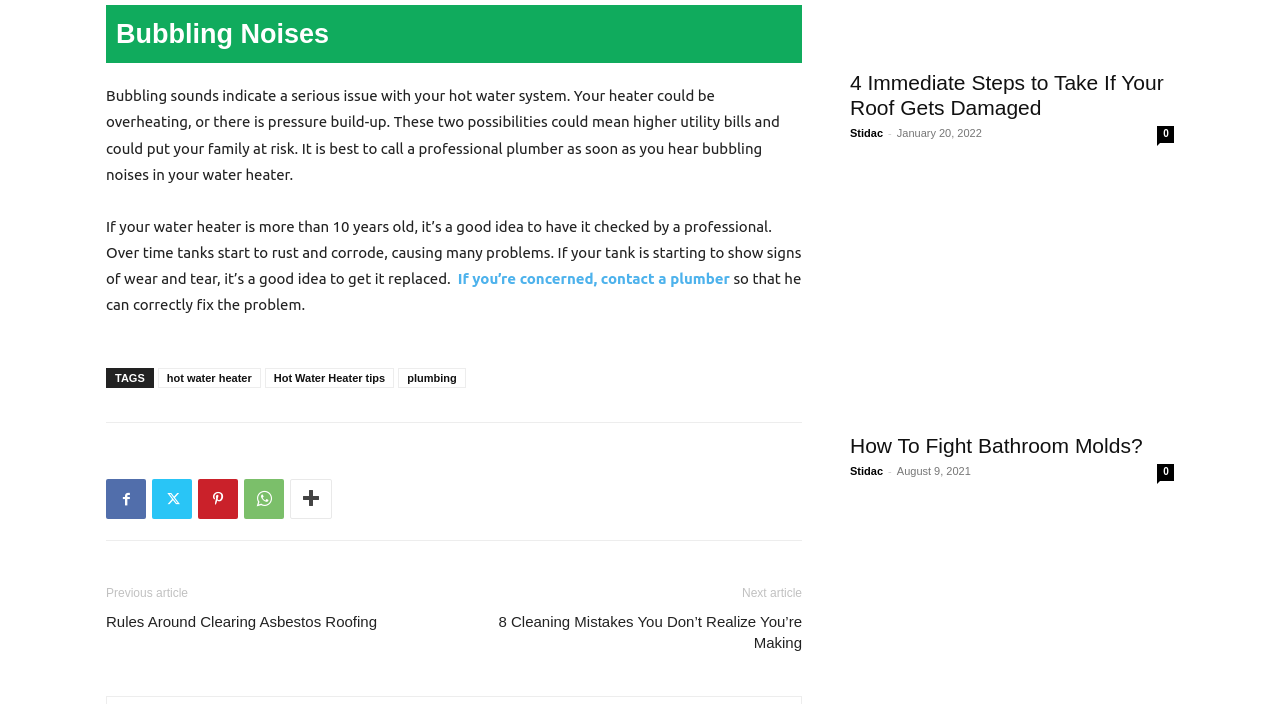What is the date of the article 'How To Fight Bathroom Molds?'?
Respond to the question with a well-detailed and thorough answer.

The webpage has an article titled 'How To Fight Bathroom Molds?' and the date of the article is August 9, 2021, as indicated by the time element on the webpage.